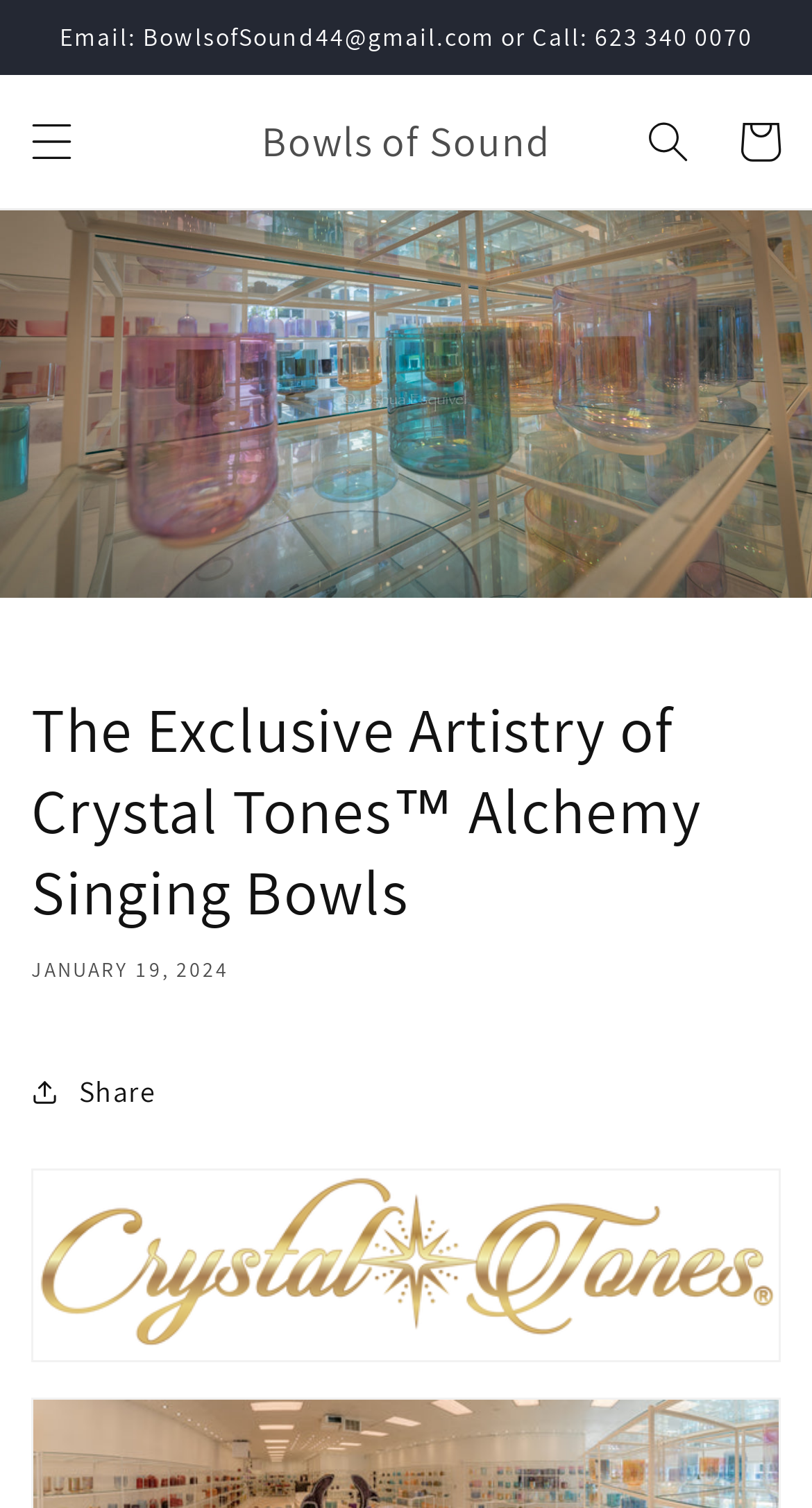Predict the bounding box of the UI element that fits this description: "Cart".

[0.879, 0.063, 0.992, 0.124]